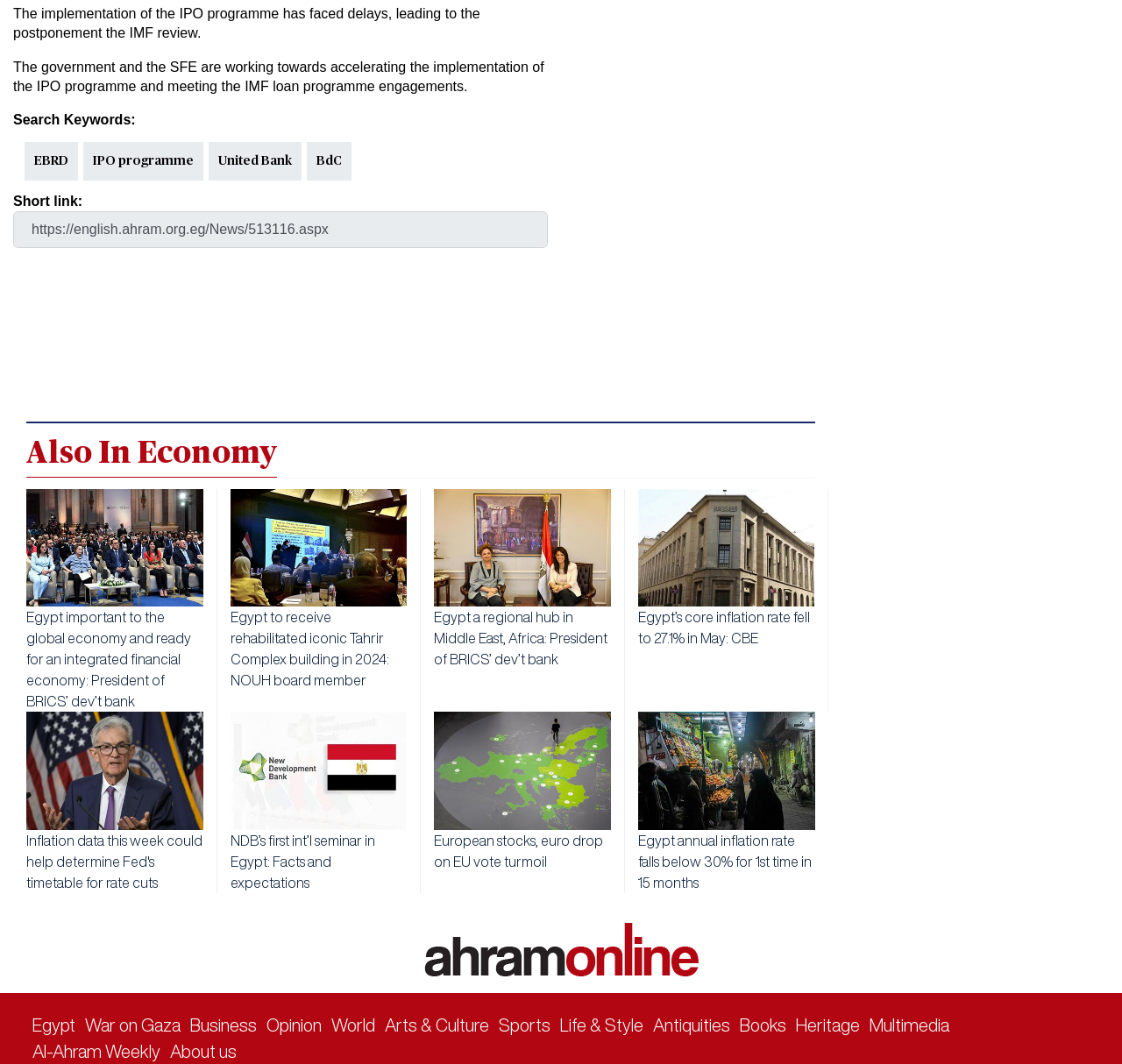Extract the bounding box coordinates for the UI element described by the text: "EBRD". The coordinates should be in the form of [left, top, right, bottom] with values between 0 and 1.

[0.024, 0.136, 0.067, 0.167]